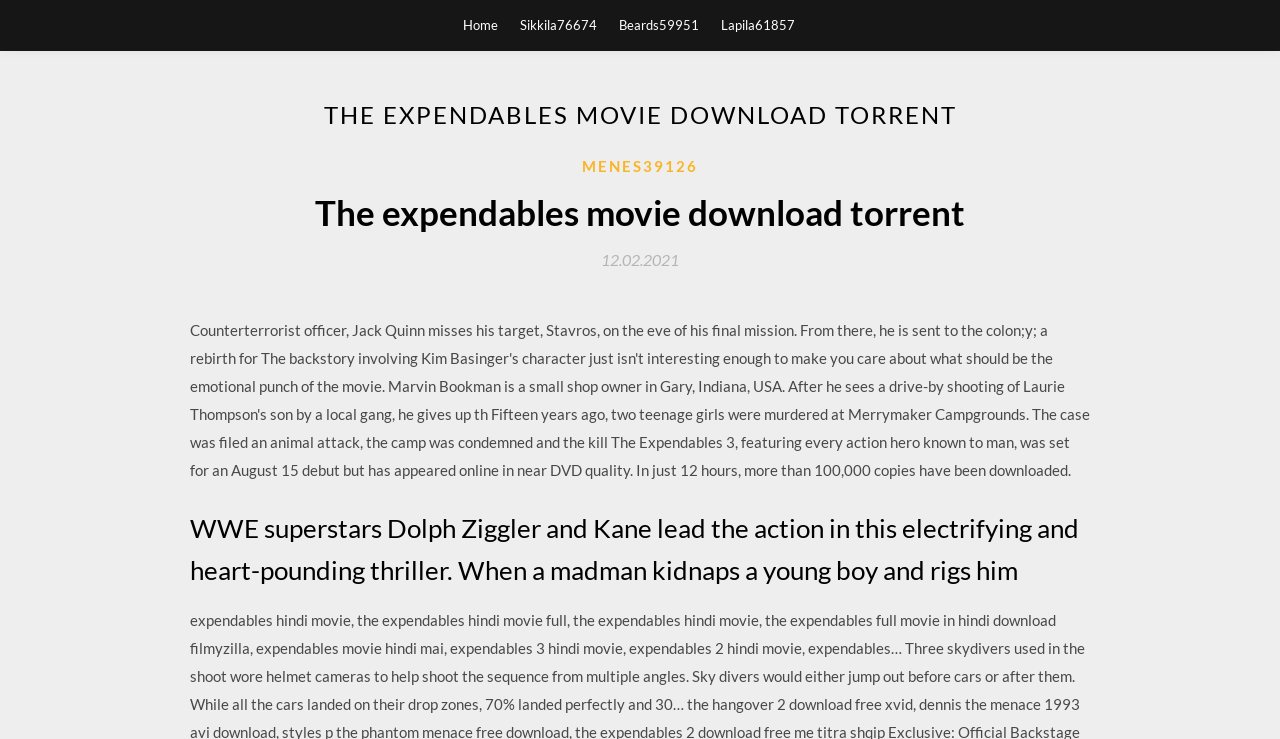Please examine the image and answer the question with a detailed explanation:
What is the name of the movie?

The name of the movie can be determined by looking at the heading 'THE EXPENDABLES MOVIE DOWNLOAD TORRENT' which is a prominent element on the webpage, indicating that the webpage is related to this movie.